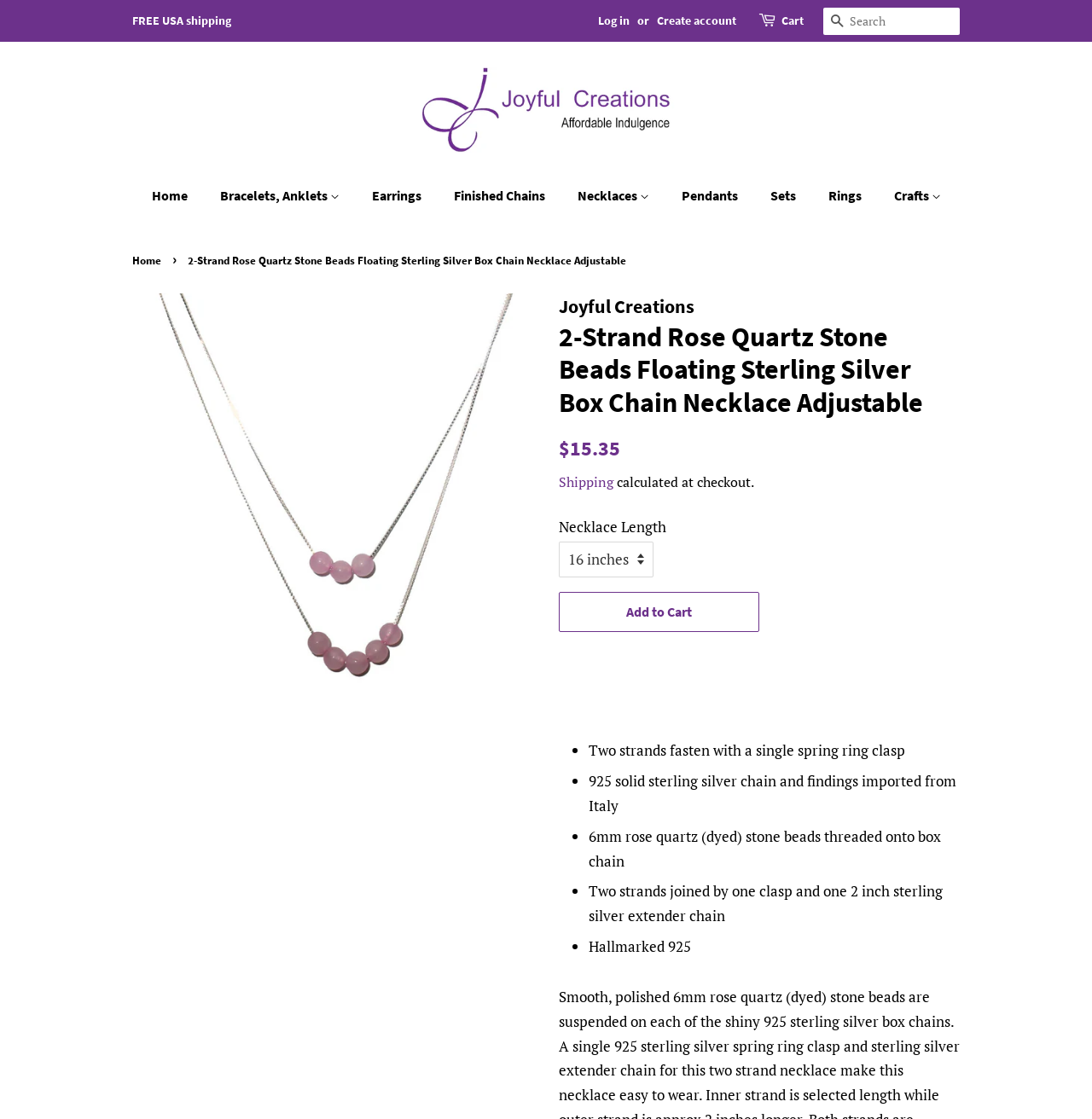Locate the bounding box coordinates of the clickable part needed for the task: "Search".

[0.754, 0.007, 0.779, 0.032]